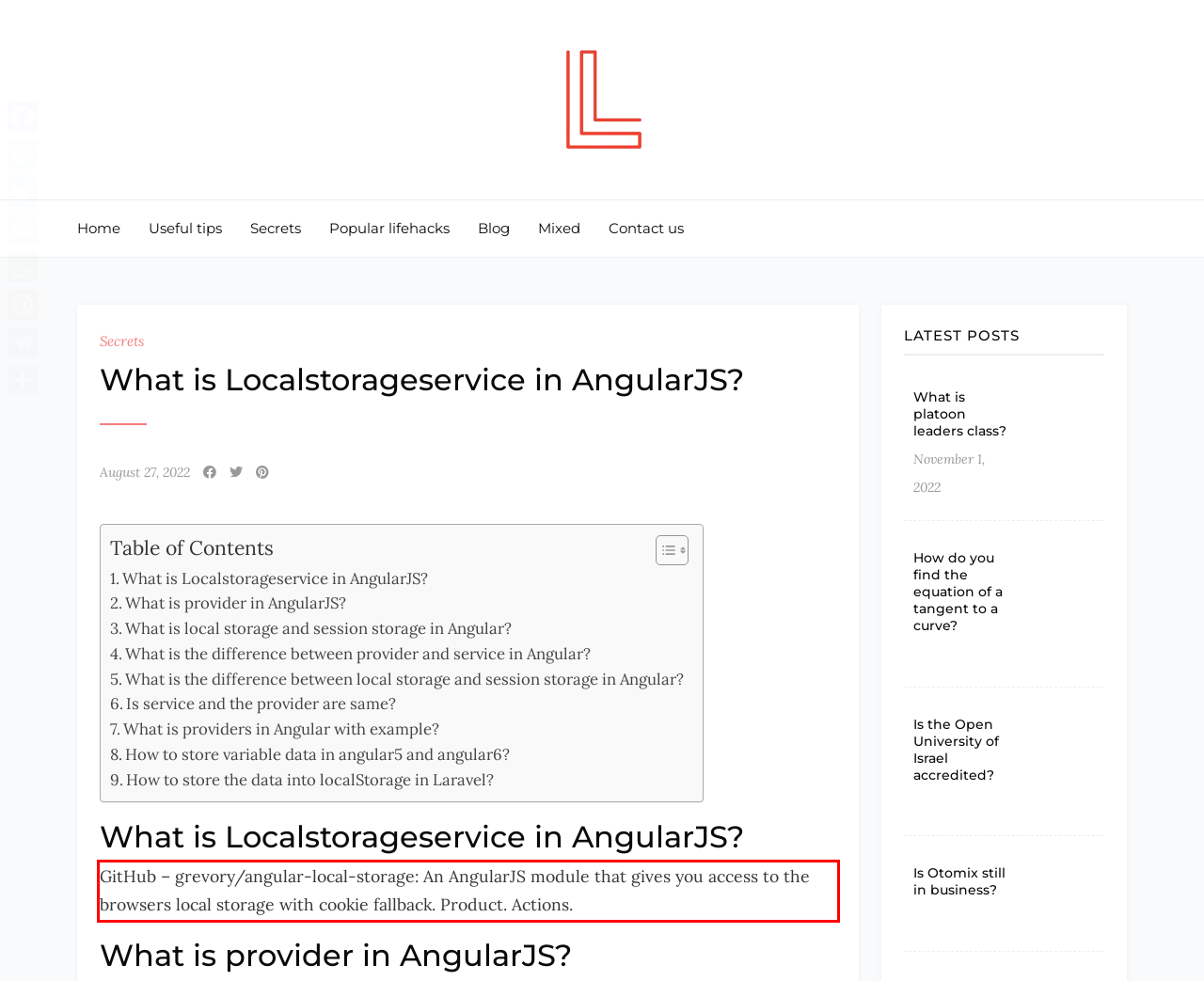Identify and transcribe the text content enclosed by the red bounding box in the given screenshot.

GitHub – grevory/angular-local-storage: An AngularJS module that gives you access to the browsers local storage with cookie fallback. Product. Actions.